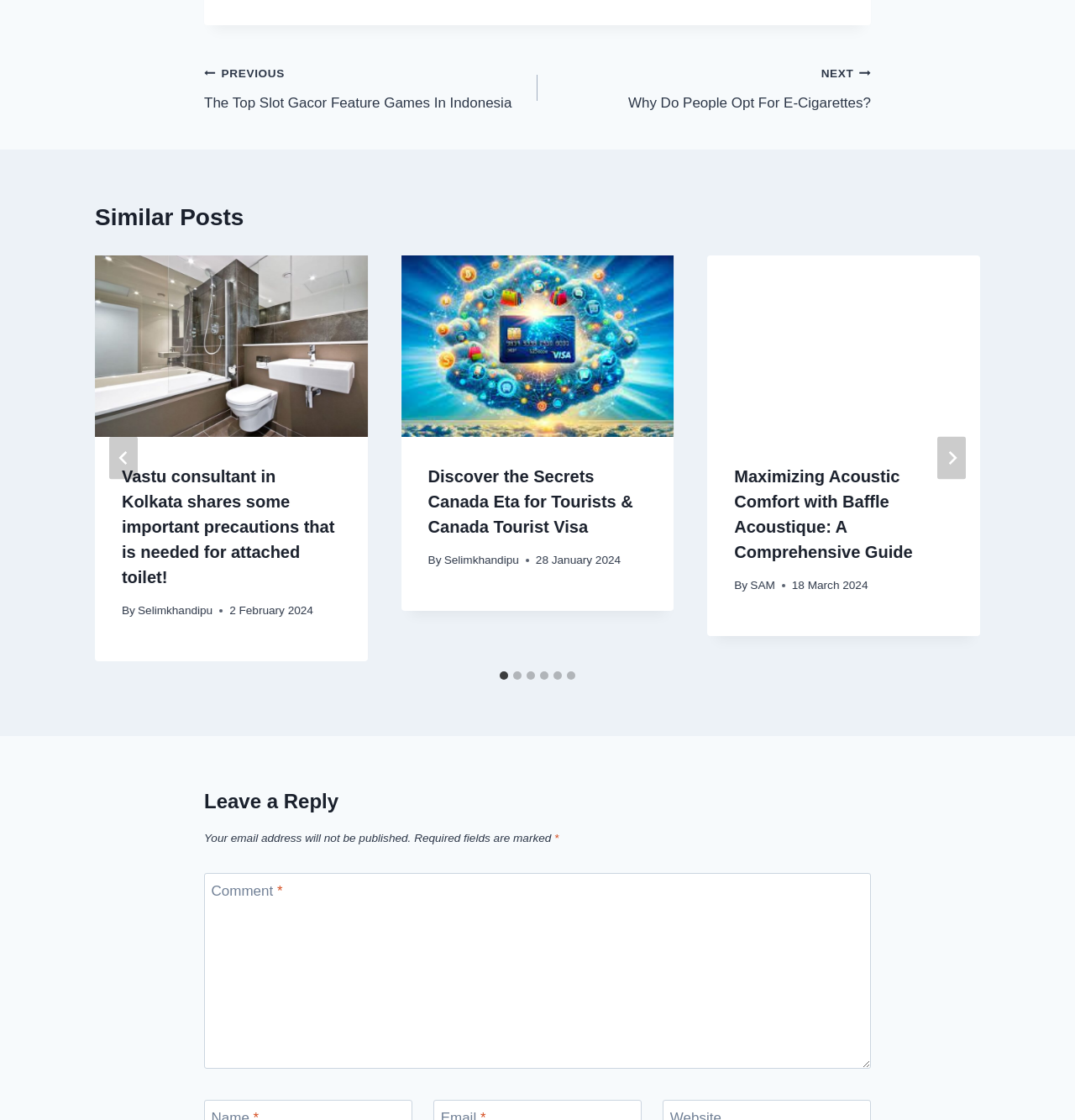Select the bounding box coordinates of the element I need to click to carry out the following instruction: "Go to the last slide".

[0.102, 0.39, 0.128, 0.428]